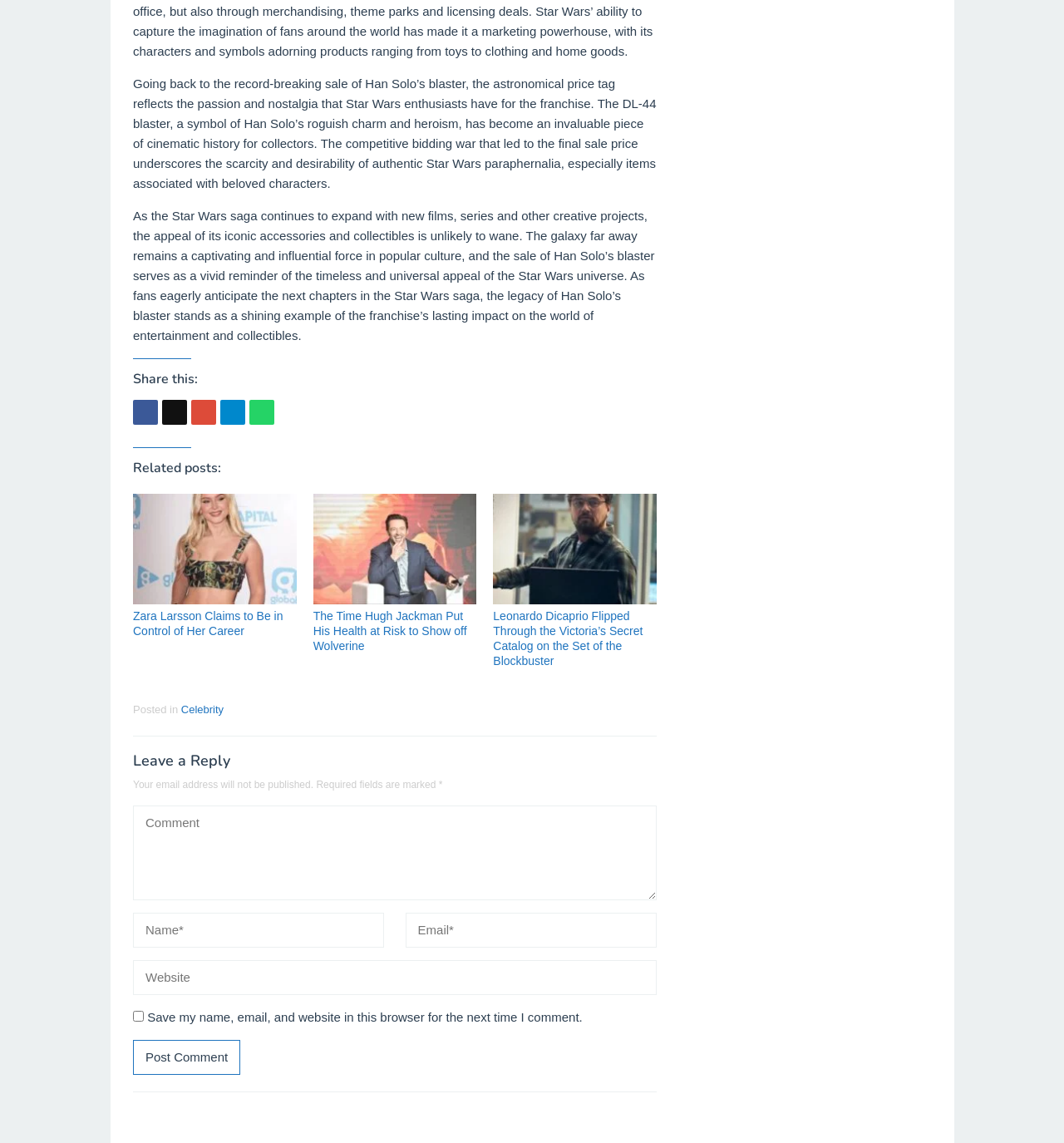Please provide the bounding box coordinates for the UI element as described: "title="Insurance Coverage for Independent Contractors"". The coordinates must be four floats between 0 and 1, represented as [left, top, right, bottom].

None